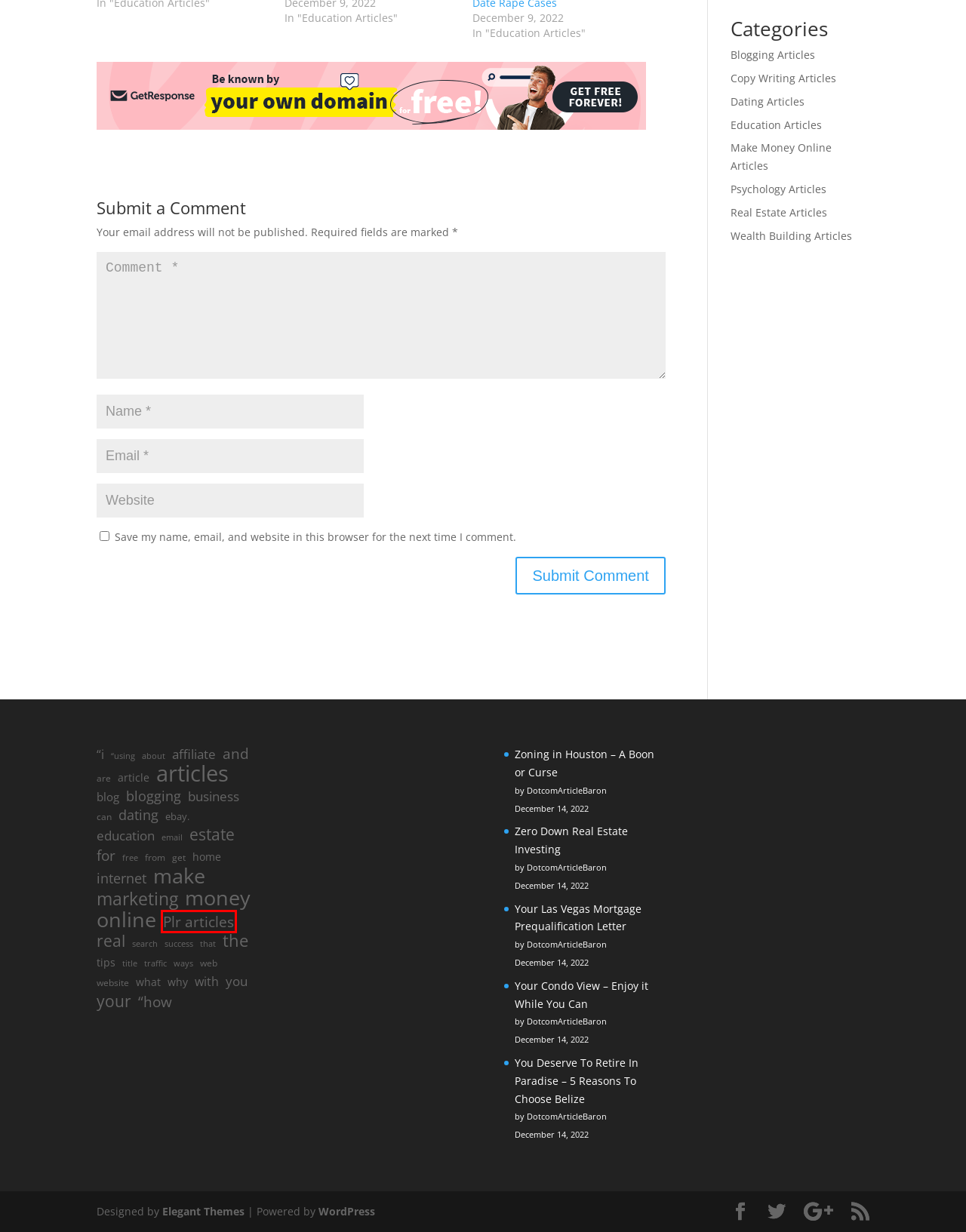Review the screenshot of a webpage that includes a red bounding box. Choose the webpage description that best matches the new webpage displayed after clicking the element within the bounding box. Here are the candidates:
A. why Archives - Free PLR Article Directory
B. real Archives - Free PLR Article Directory
C. Plr articles Archives - Free PLR Article Directory
D. dating Archives - Free PLR Article Directory
E. are Archives - Free PLR Article Directory
F. articles Archives - Free PLR Article Directory
G. blog Archives - Free PLR Article Directory
H. Free PLR Article Directory

C